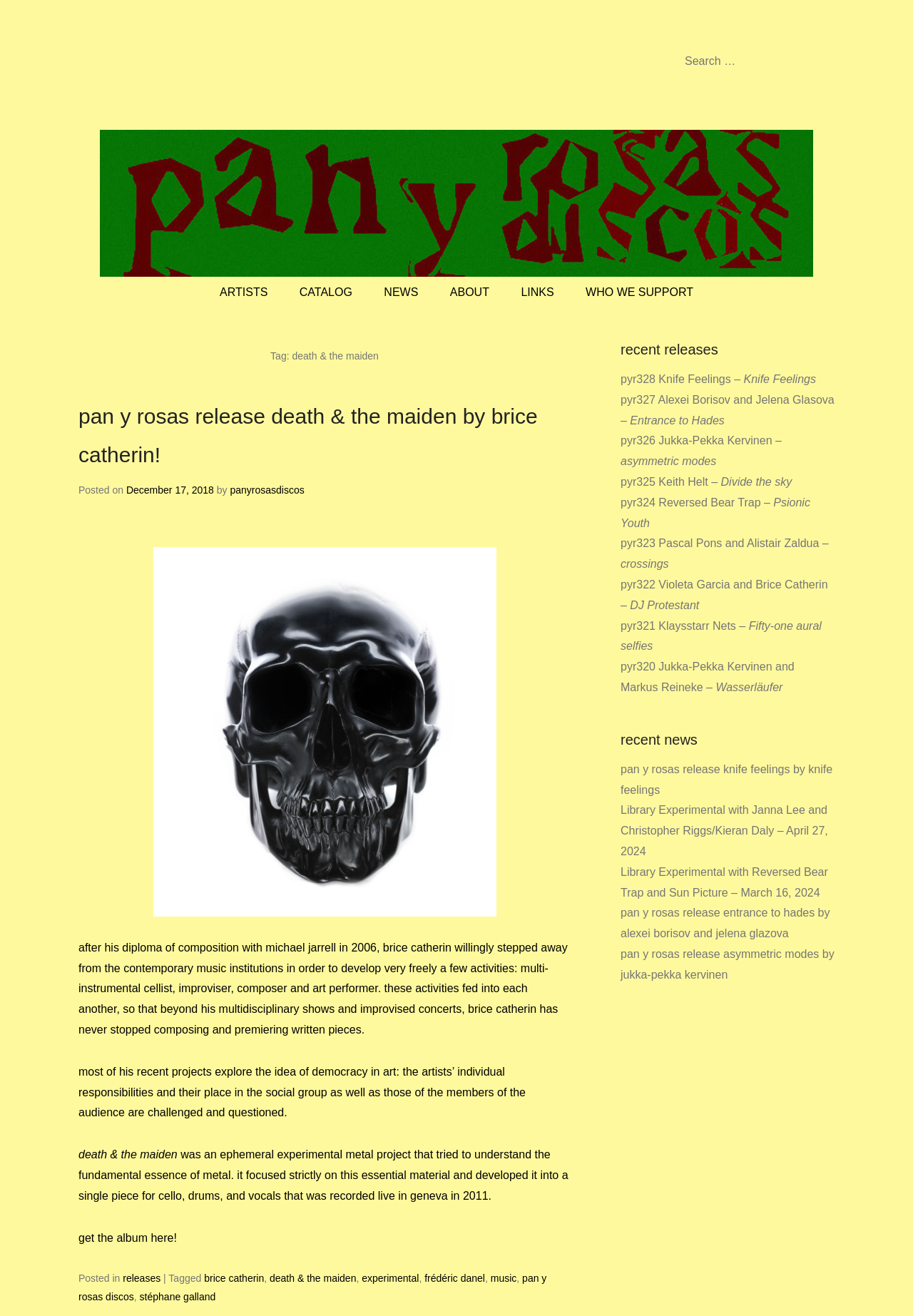Identify the bounding box coordinates for the element you need to click to achieve the following task: "Go to ARTISTS page". Provide the bounding box coordinates as four float numbers between 0 and 1, in the form [left, top, right, bottom].

[0.225, 0.21, 0.309, 0.234]